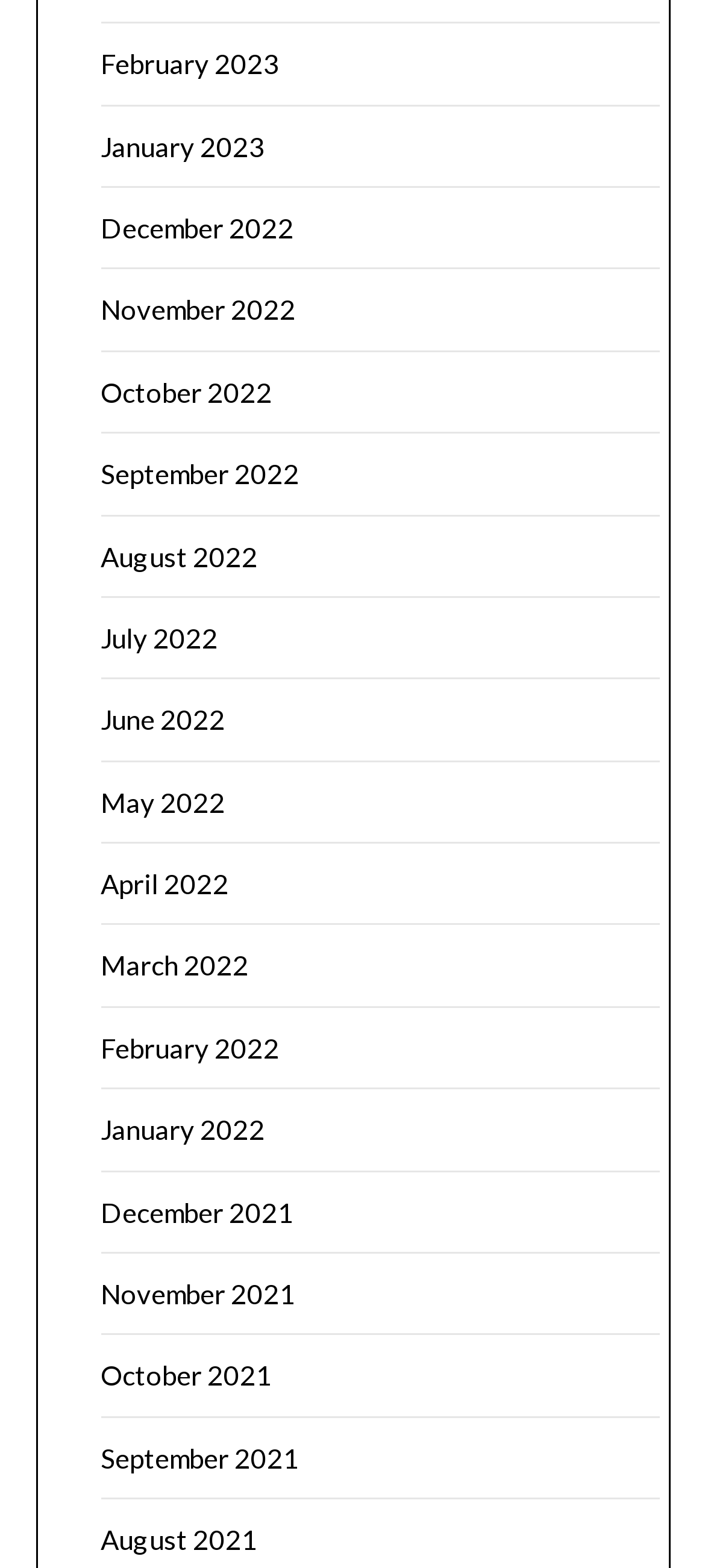Locate the bounding box coordinates of the item that should be clicked to fulfill the instruction: "view February 2023".

[0.142, 0.03, 0.396, 0.051]